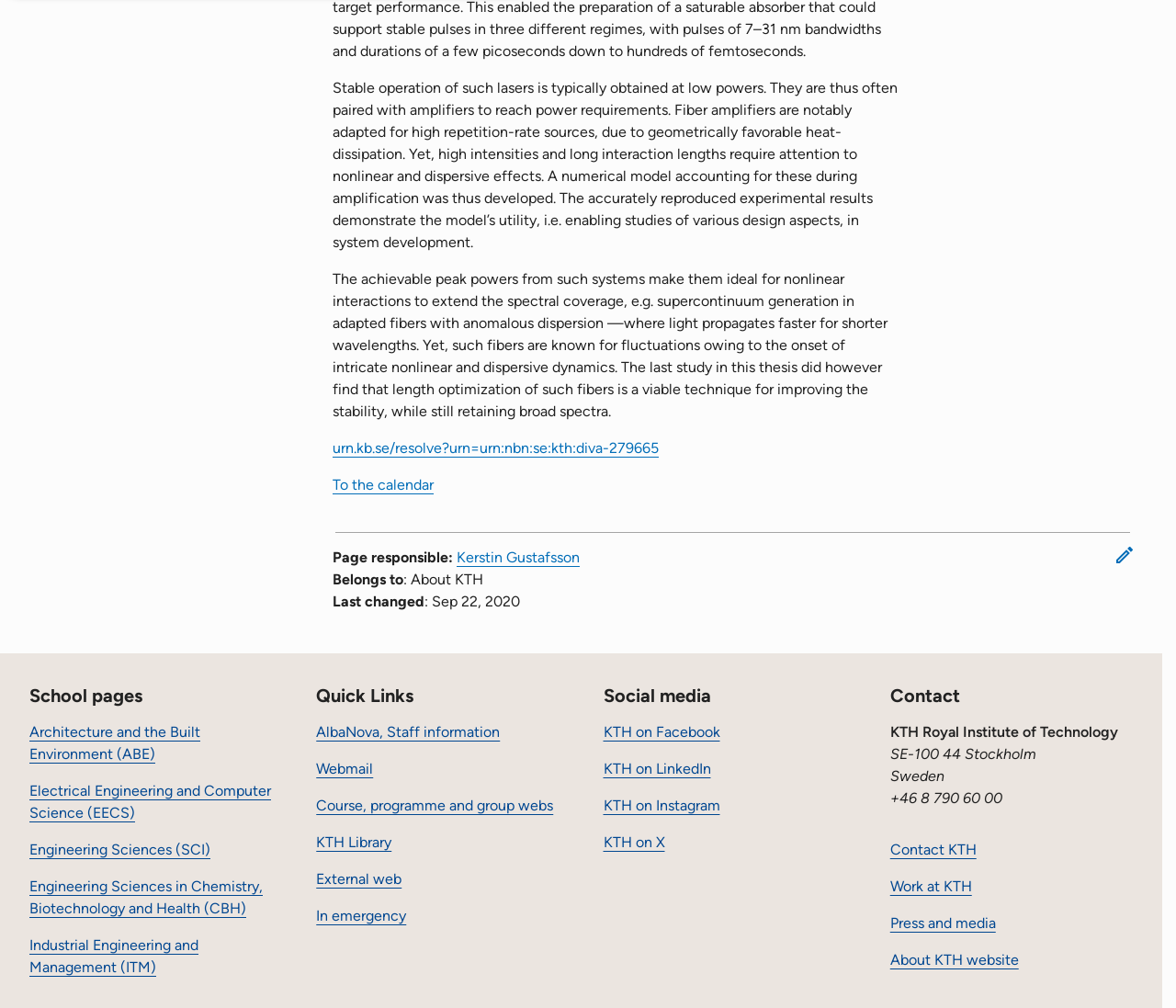Respond to the question below with a single word or phrase:
What is the topic of the first paragraph?

Lasers